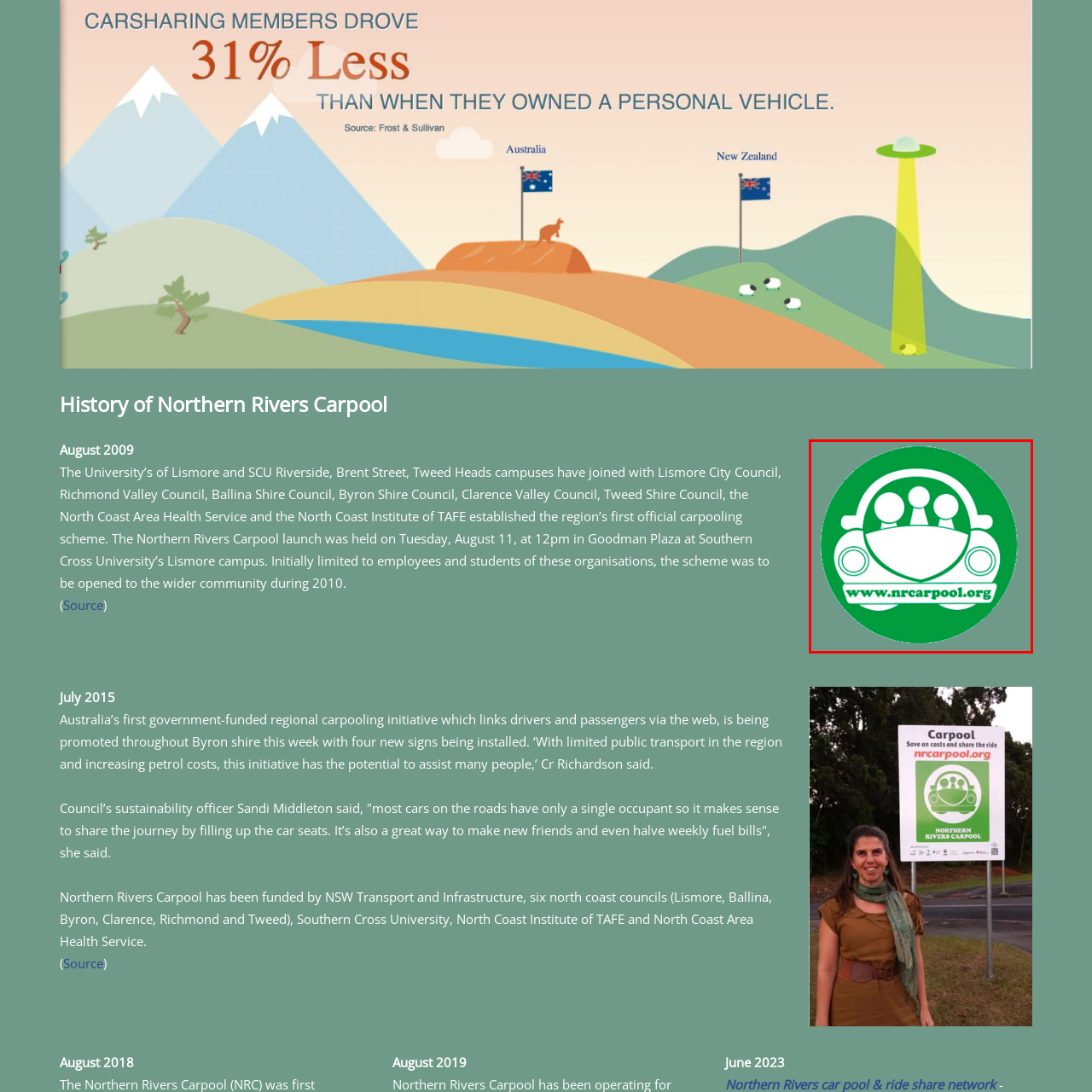Focus on the image surrounded by the red bounding box, please answer the following question using a single word or phrase: How many figures are inside the car?

Three